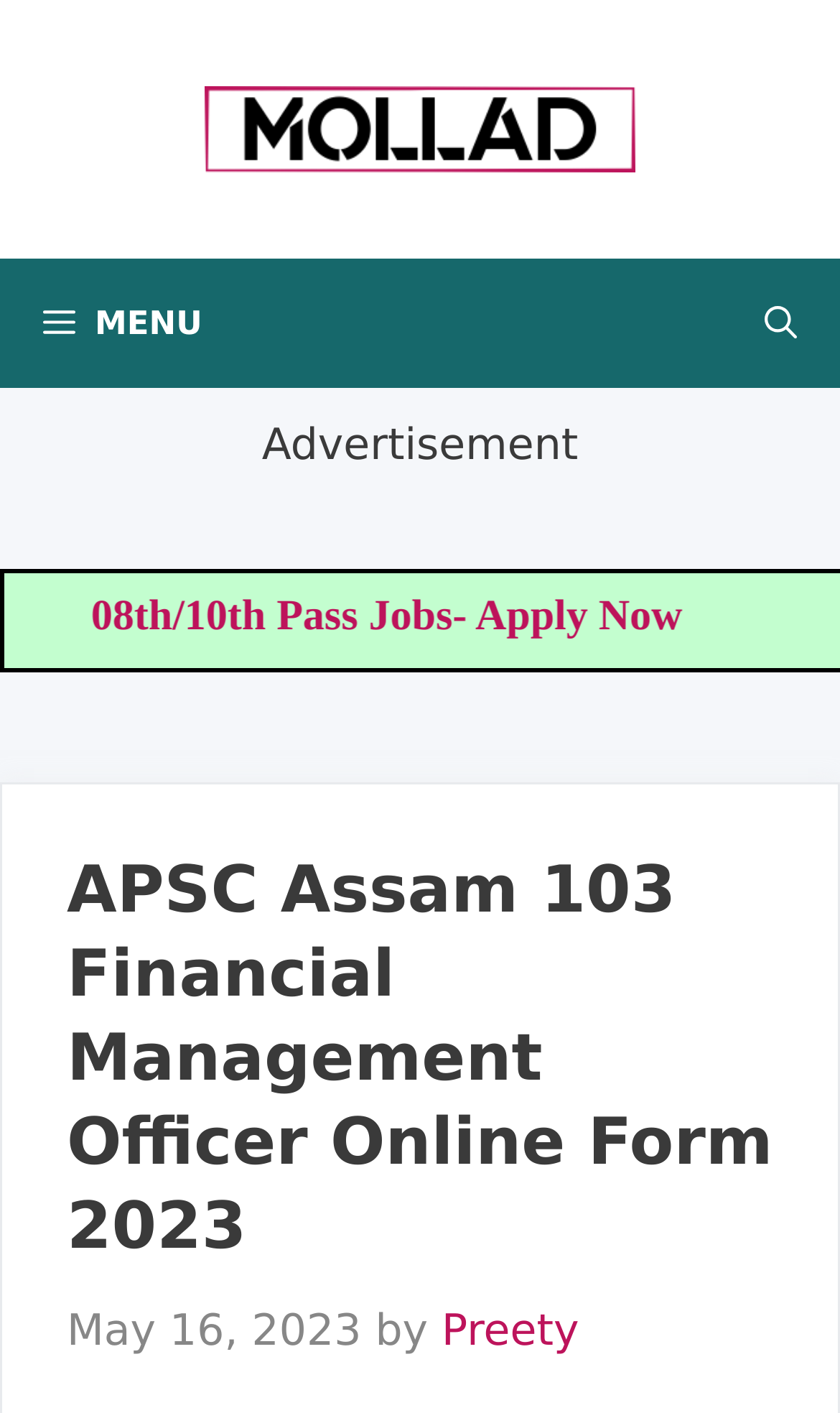Find and provide the bounding box coordinates for the UI element described here: "Restorate". The coordinates should be given as four float numbers between 0 and 1: [left, top, right, bottom].

None